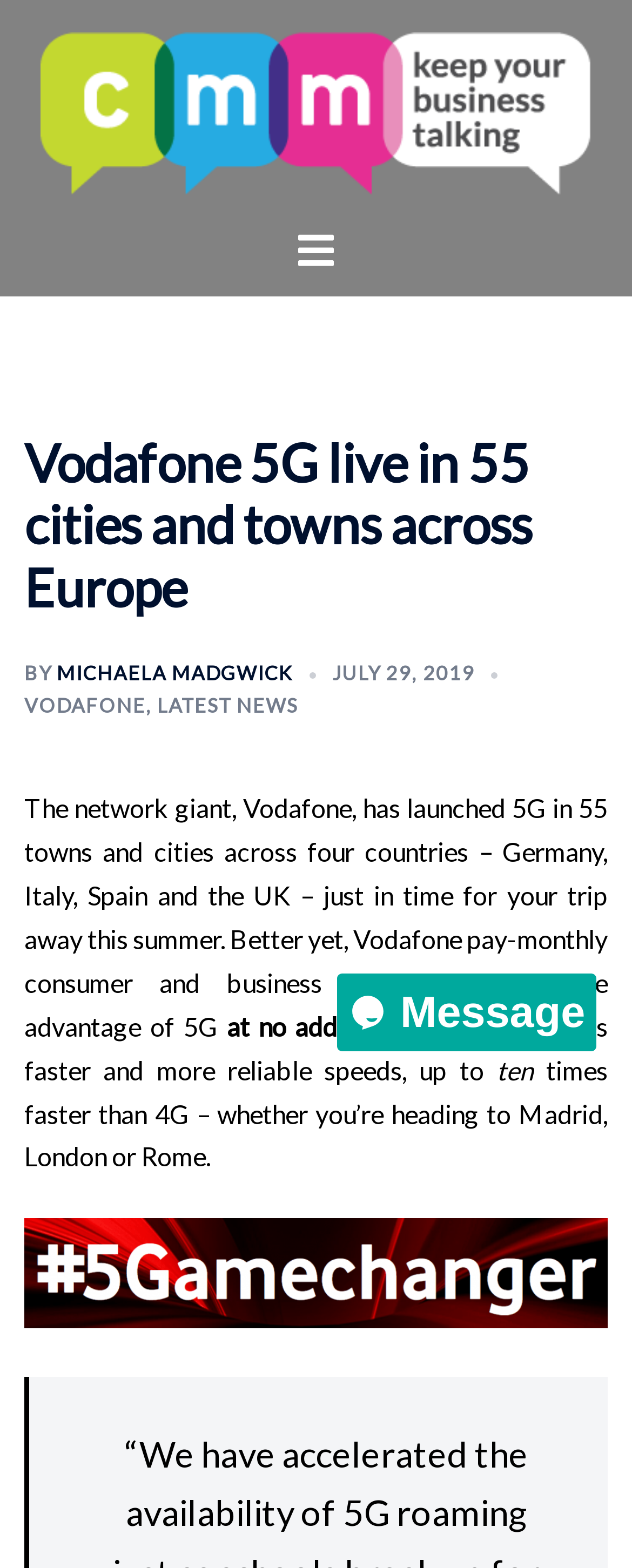What is the benefit of Vodafone 5G for pay-monthly customers?
Using the picture, provide a one-word or short phrase answer.

no additional cost